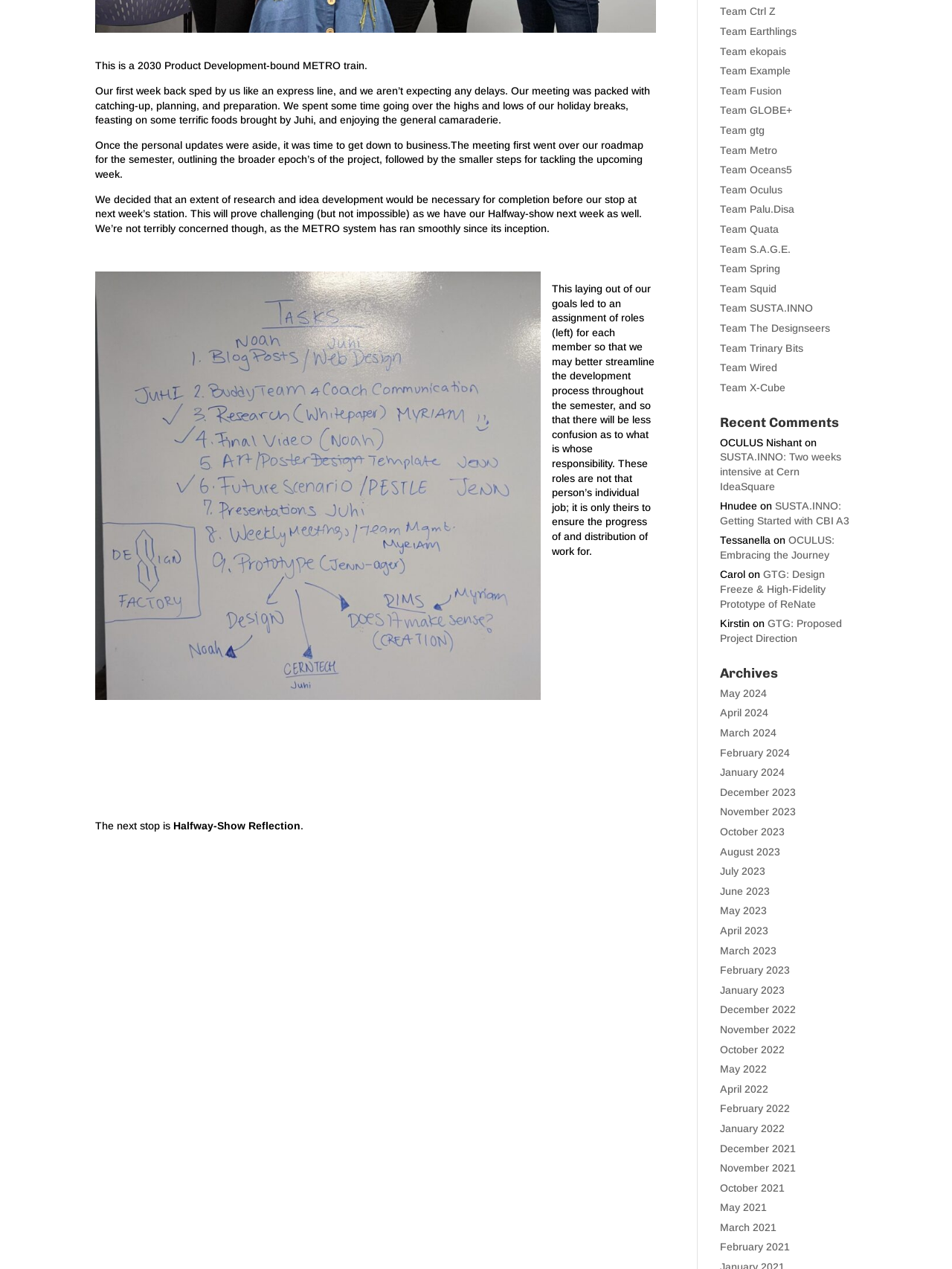Using the webpage screenshot and the element description GTG: Proposed Project Direction, determine the bounding box coordinates. Specify the coordinates in the format (top-left x, top-left y, bottom-right x, bottom-right y) with values ranging from 0 to 1.

[0.756, 0.487, 0.885, 0.508]